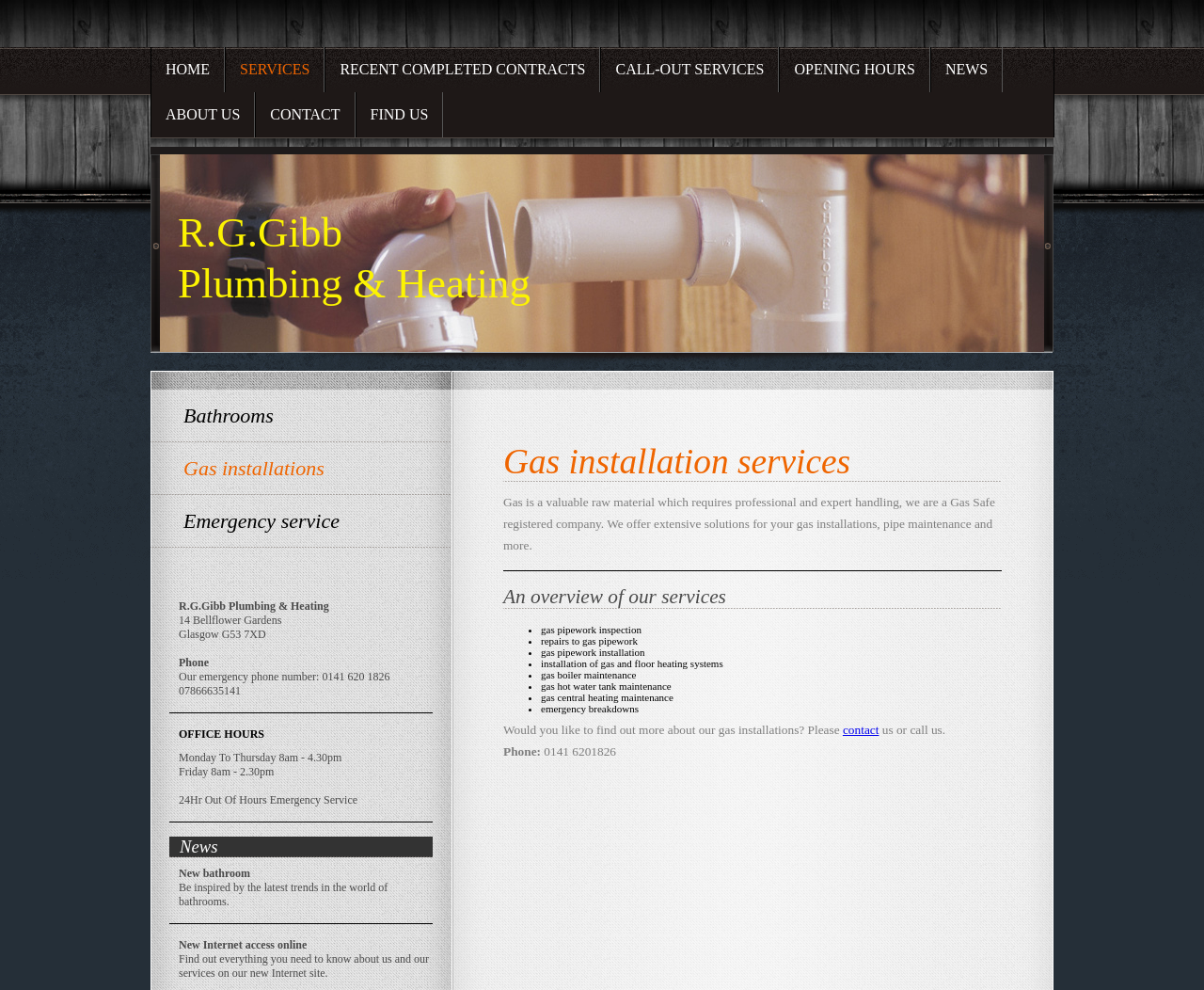Please answer the following question using a single word or phrase: 
What is the company name?

R.G.Gibb Plumbing & Heating